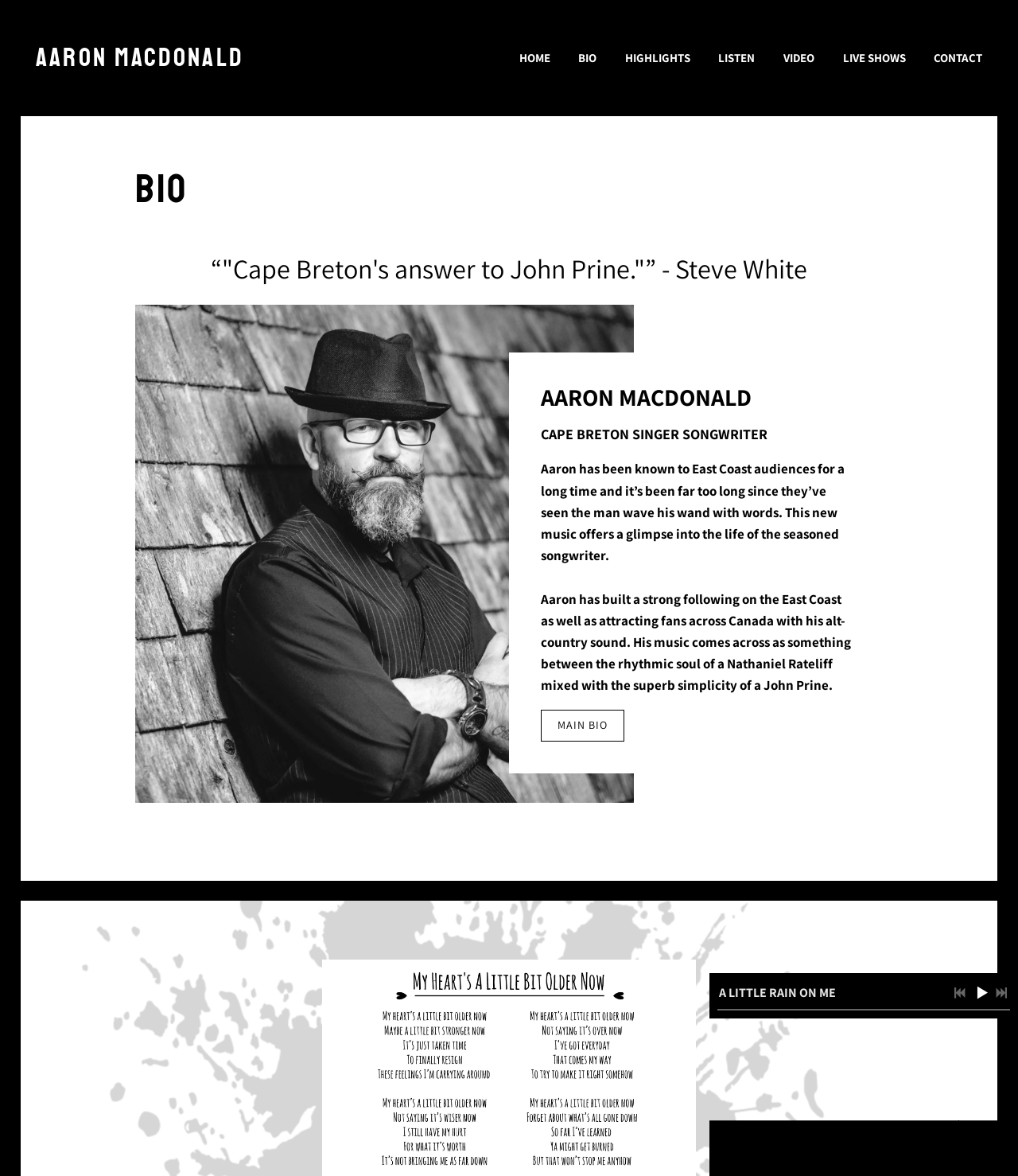Please identify the bounding box coordinates of the element that needs to be clicked to execute the following command: "Read the BIO section". Provide the bounding box using four float numbers between 0 and 1, formatted as [left, top, right, bottom].

[0.133, 0.142, 0.867, 0.18]